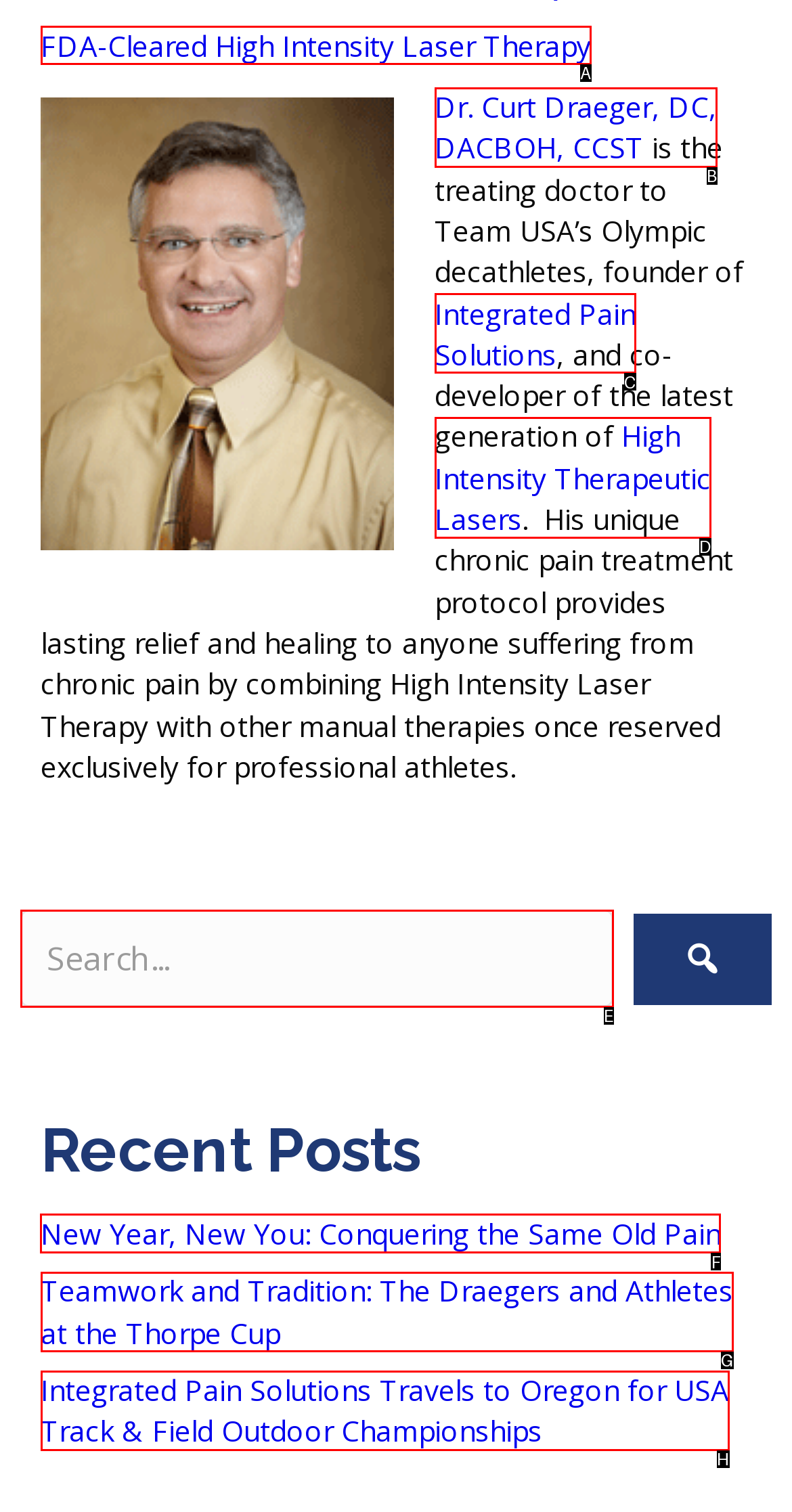Select the letter of the element you need to click to complete this task: Read the article New Year, New You: Conquering the Same Old Pain
Answer using the letter from the specified choices.

F